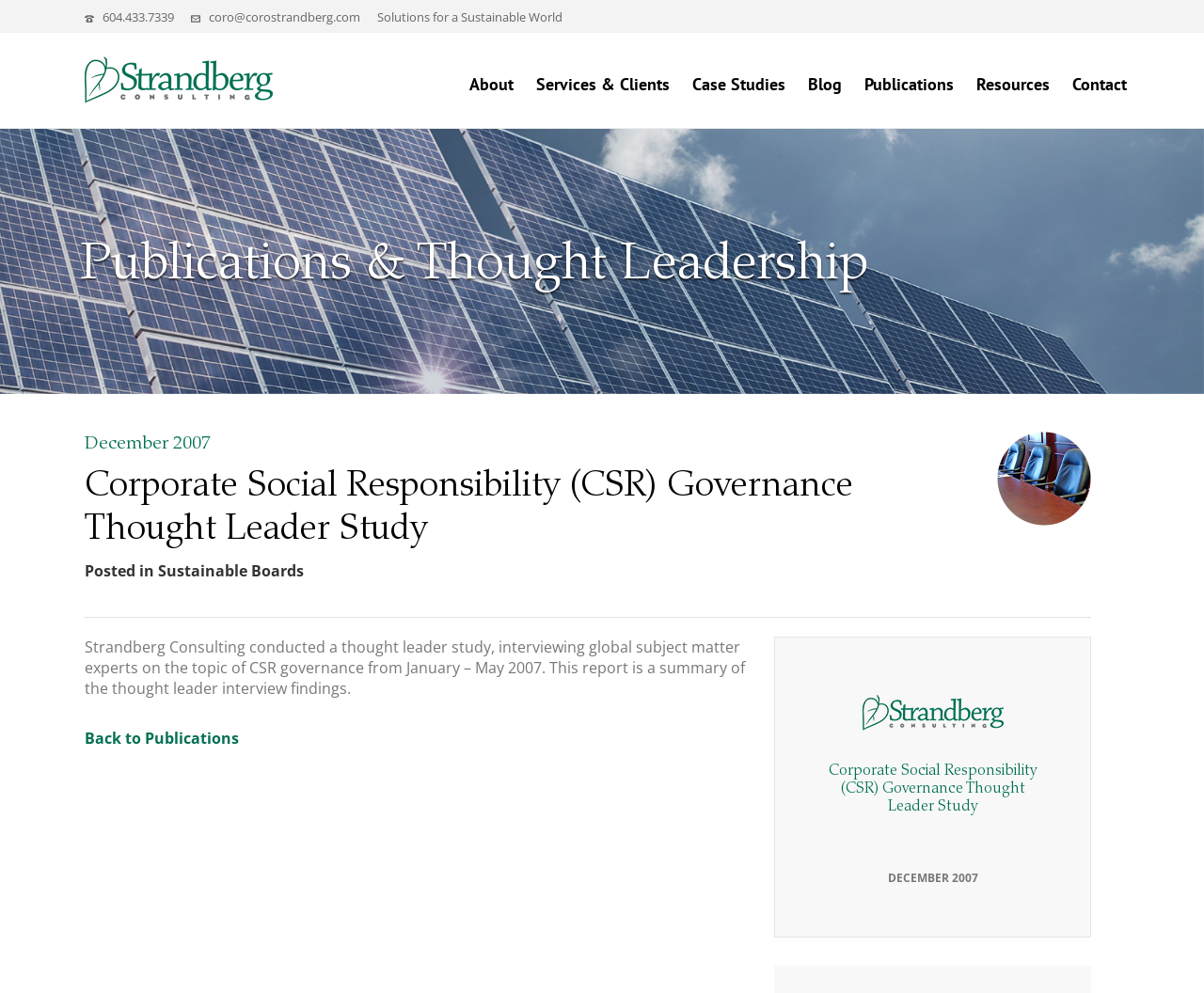From the details in the image, provide a thorough response to the question: What is the date of the publication?

I found the date of the publication by looking at the heading 'December 2007' and the static text 'DECEMBER 2007'.